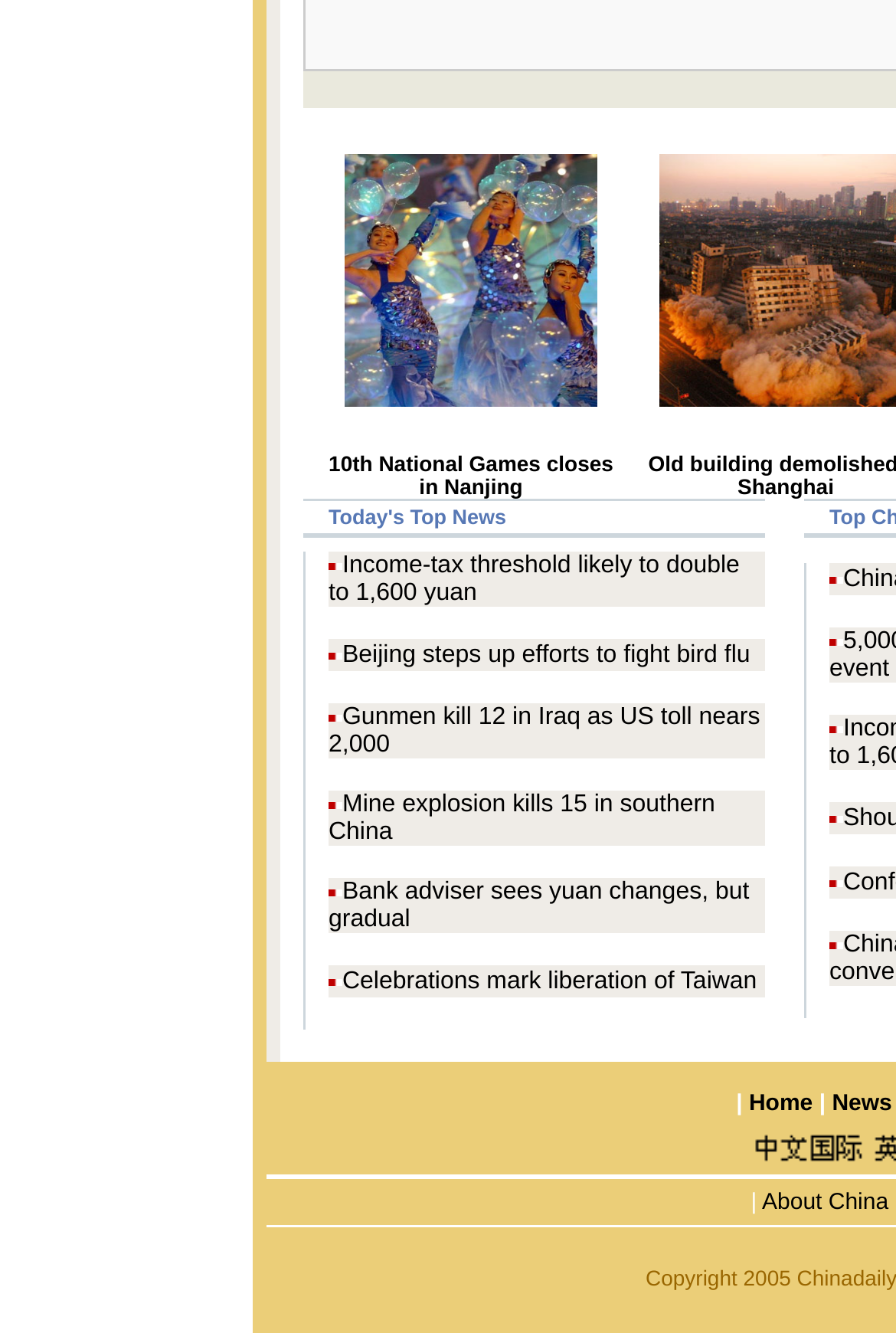Locate the bounding box coordinates of the element you need to click to accomplish the task described by this instruction: "Click the link to learn more about Gunmen killing 12 in Iraq as US toll nears 2,000".

[0.367, 0.528, 0.848, 0.569]